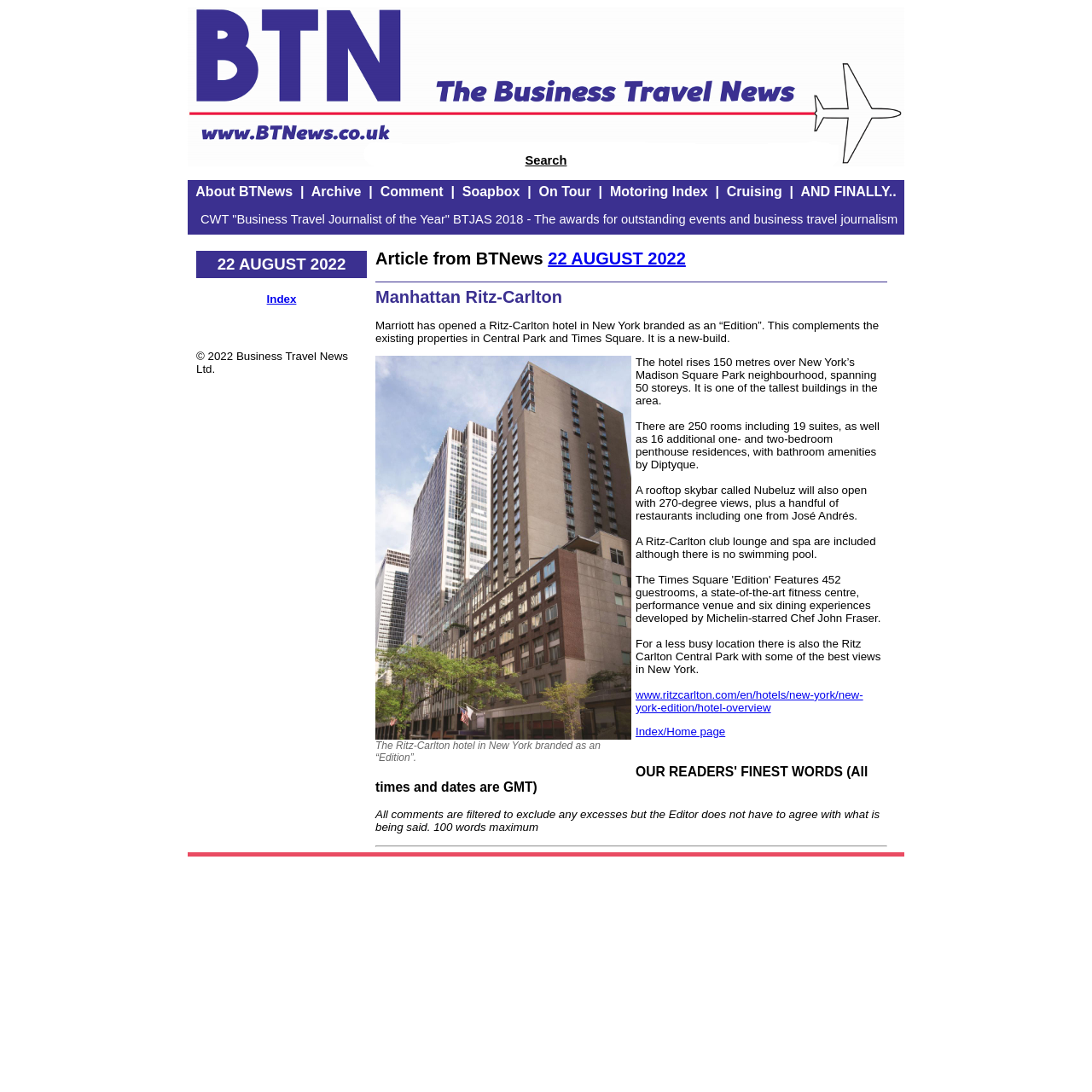What is the height of the hotel?
Answer with a single word or phrase by referring to the visual content.

150 metres